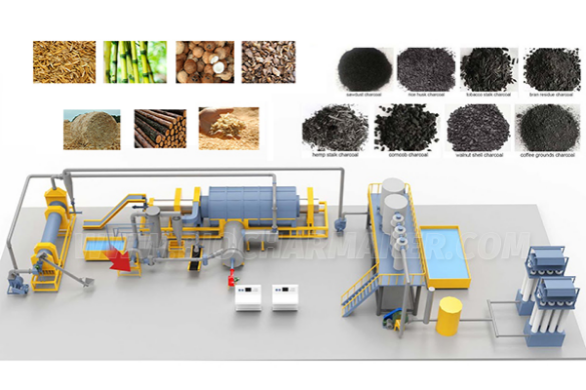Create a detailed narrative that captures the essence of the image.

The image showcases a highly specialized biomass to biochar system, featuring an intricate setup for carbonization processes. In the foreground, the equipment is depicted with vibrant yellow and gray components, including a large reactor. This system is meticulously designed to convert various biomass feedstocks into biochar, an essential product with numerous applications. 

Above the machinery, there is an array of biomass materials, including rice husks, bamboo, wood pieces, and other organic matter, which can be processed through this system. Complementing this, the image also features samples of different charcoal types produced from these materials, indicating the diverse end products possible: hemp stalk charcoal, coconut shell charcoal, and others.

This advanced equipment is essential for those interested in sustainable practices, offering a means to recycle organic waste into valuable resources, thus supporting eco-friendly initiatives.